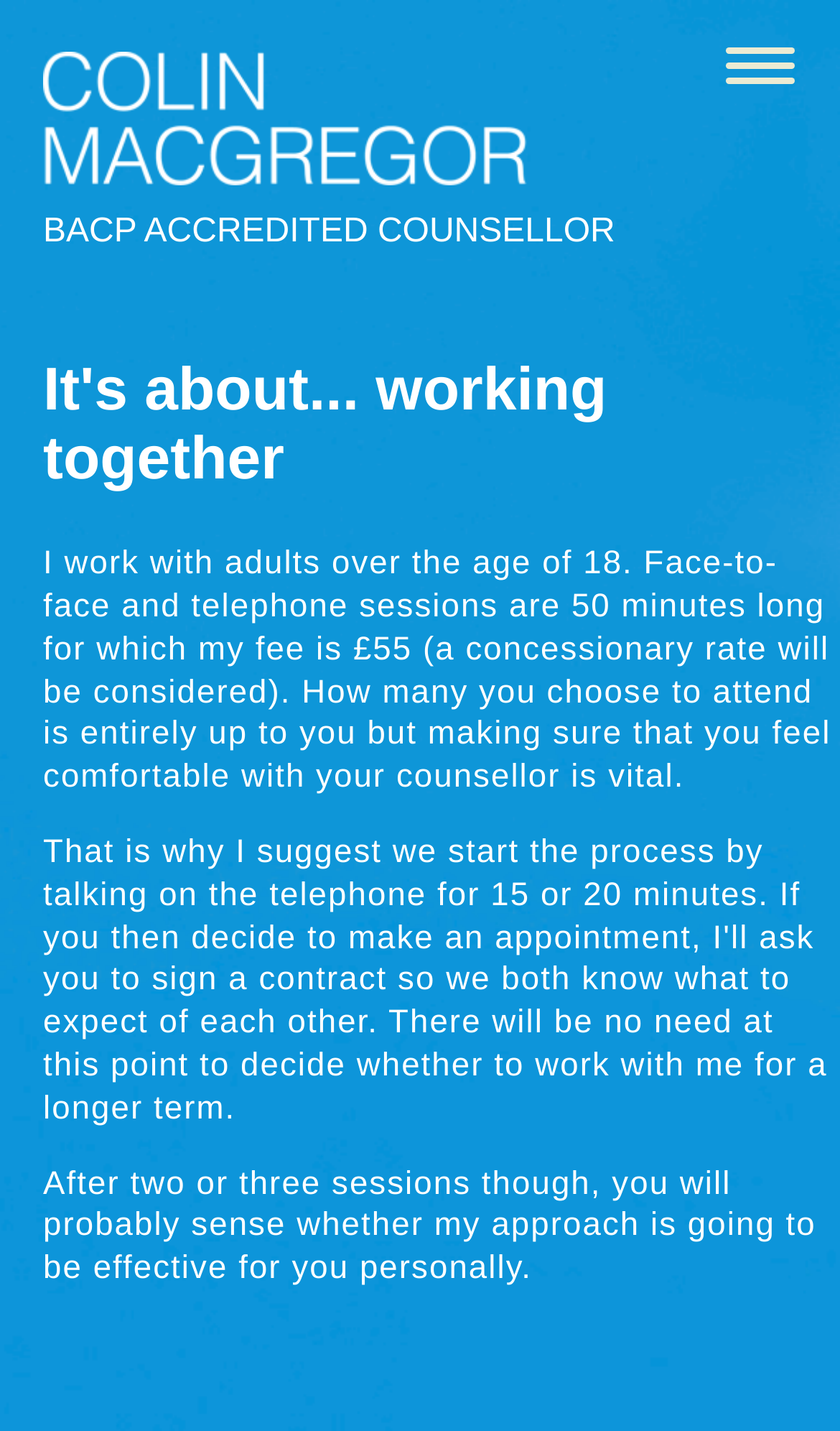Create an in-depth description of the webpage, covering main sections.

The webpage is about Colin MacGregor, a BACP accredited counsellor, and his counselling services. At the top of the page, there is a heading with the counsellor's name and accreditation, accompanied by a link and an image of the counsellor. Below this, there is a static text element highlighting the counsellor's accreditation.

Further down, there is another heading that reads "It's about... working together". Below this heading, there is a block of text that describes the counsellor's services, including the length and cost of sessions, as well as the option for concessionary rates. The text also emphasizes the importance of feeling comfortable with the counsellor.

Finally, there is another block of text that discusses the effectiveness of the counsellor's approach, suggesting that clients will likely sense whether it is right for them after two or three sessions. Overall, the webpage appears to be a professional profile and introduction to the counsellor's services.